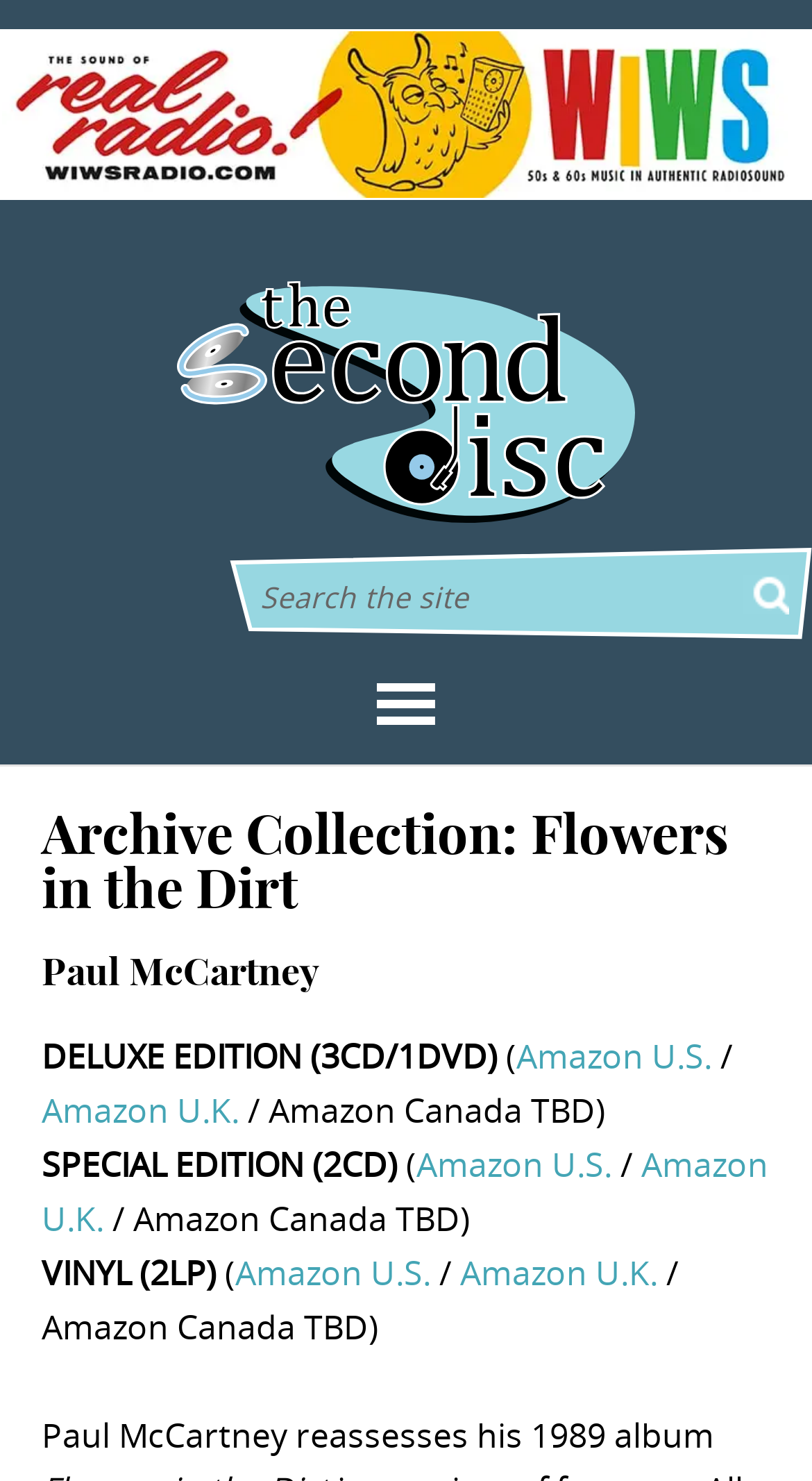Can you find the bounding box coordinates of the area I should click to execute the following instruction: "Search the site"?

[0.321, 0.387, 0.92, 0.42]